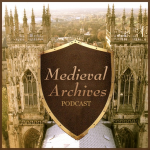Examine the image and give a thorough answer to the following question:
What type of architecture is depicted in the backdrop?

The type of architecture depicted in the backdrop is medieval because it is described as a 'picturesque view of medieval architecture', which suggests a connection to the historical content explored in the podcast.